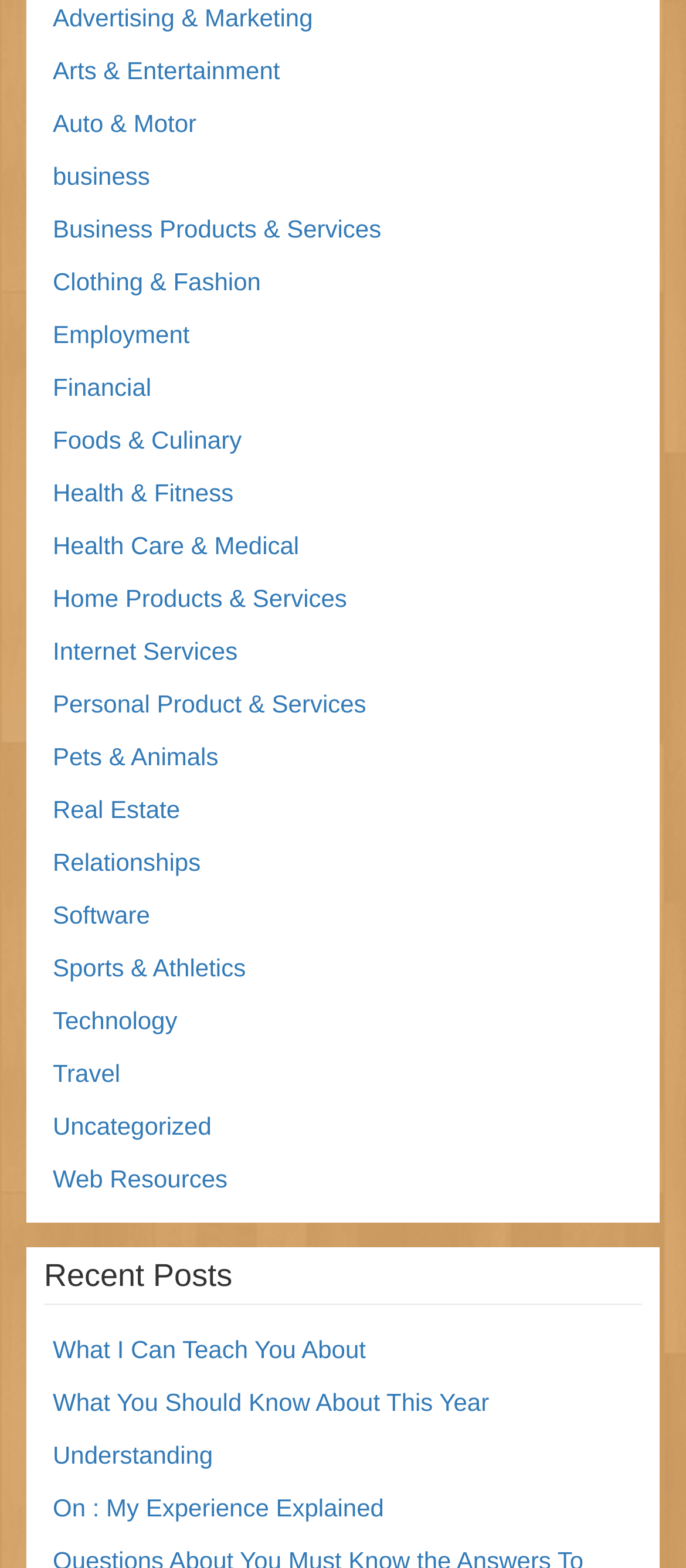Reply to the question with a brief word or phrase: What is the first category listed?

Advertising & Marketing